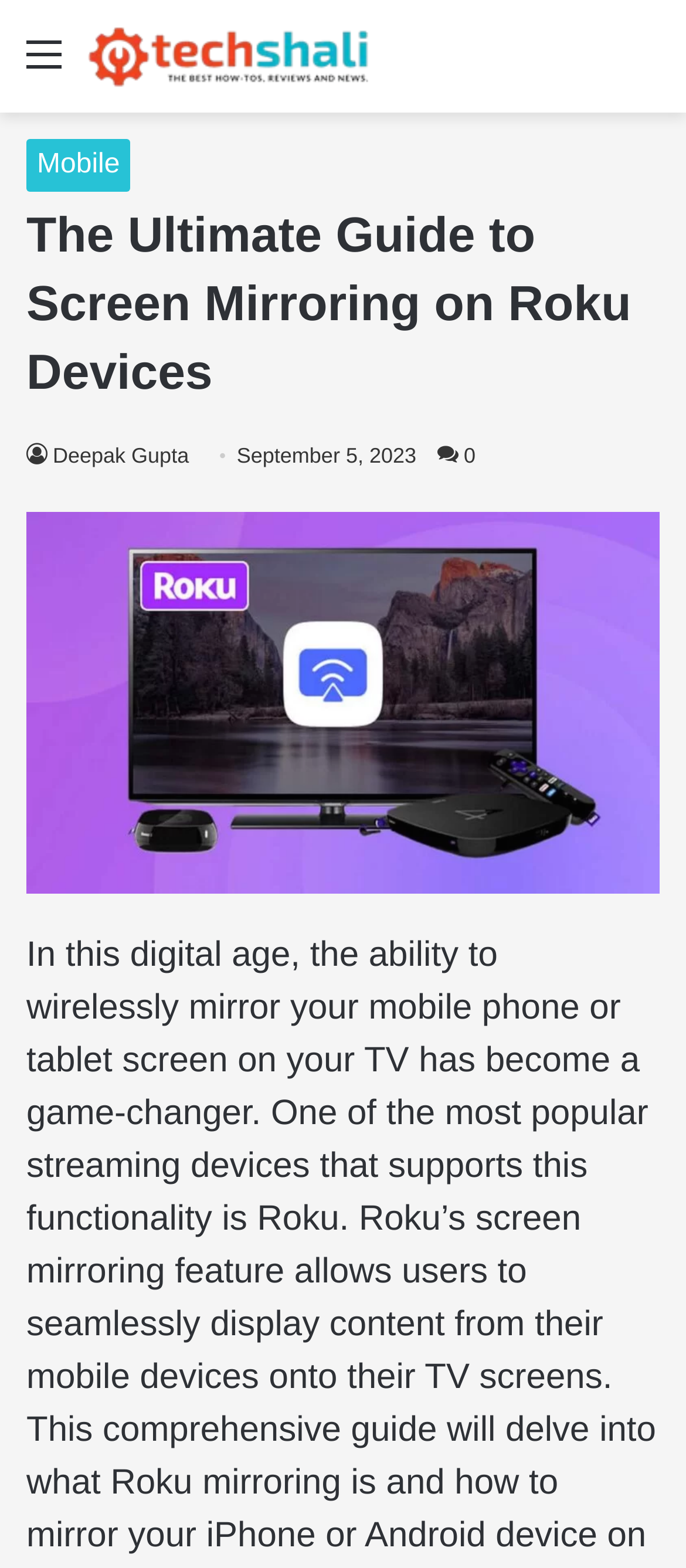Please give a succinct answer using a single word or phrase:
What is the date of the article?

September 5, 2023